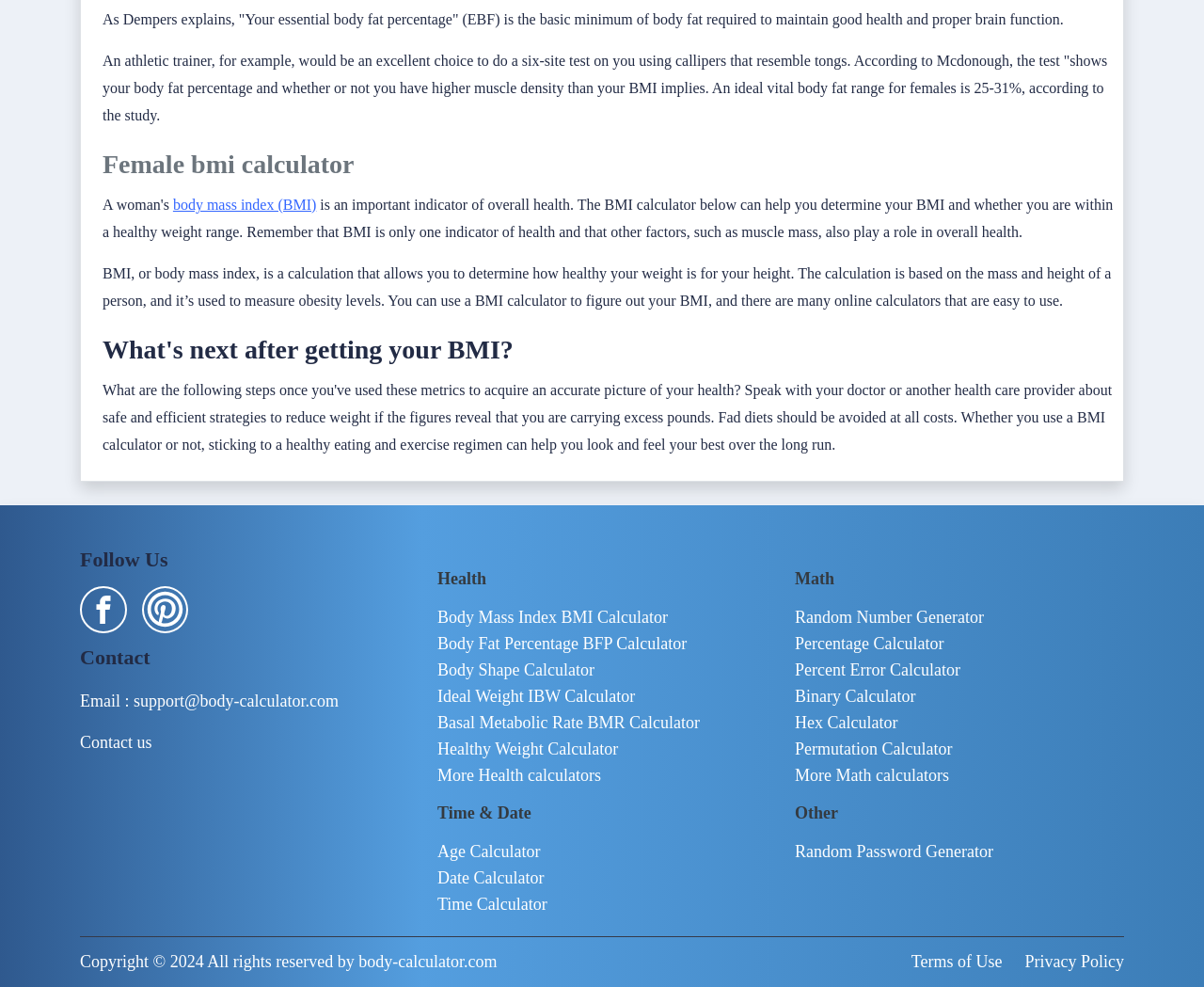Please pinpoint the bounding box coordinates for the region I should click to adhere to this instruction: "Contact us via email".

[0.066, 0.701, 0.281, 0.72]